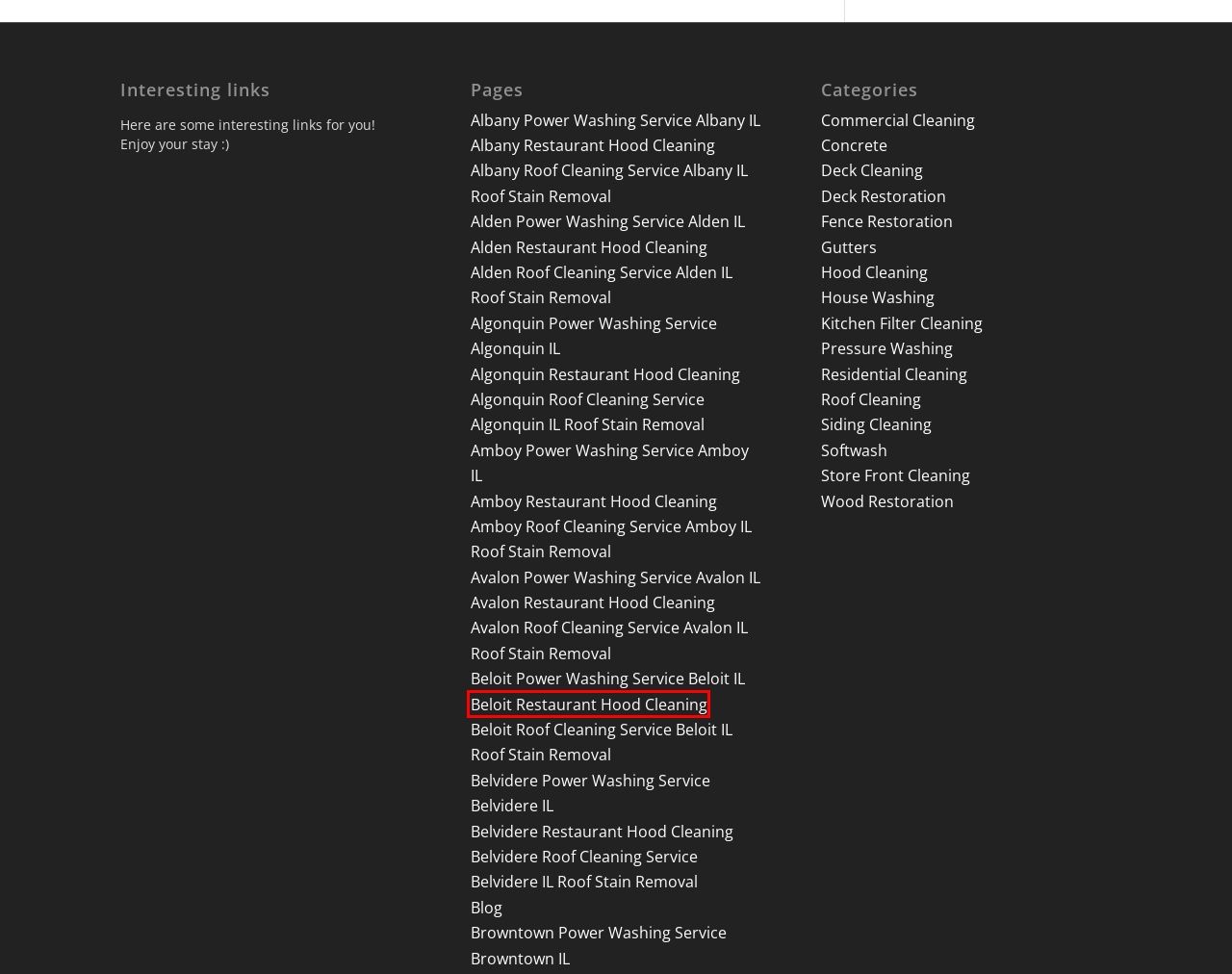Inspect the screenshot of a webpage with a red rectangle bounding box. Identify the webpage description that best corresponds to the new webpage after clicking the element inside the bounding box. Here are the candidates:
A. Alden Restaurant Hood Cleaning - RPW ProWash
B. Algonquin Roof Cleaning Algonquin IL Roof Stain Removal - RPW ProWash
C. Alden Roof Cleaning Alden IL Roof Stain Removal - RPW ProWash
D. Beloit Restaurant Hood Cleaning - RPW ProWash
E. Belvidere Power Washing Service Belvidere IL - RPW ProWash
F. Algonquin Restaurant Hood Cleaning - RPW ProWash
G. Beloit Roof Cleaning Beloit IL Roof Stain Removal - RPW ProWash
H. Alden Power Washing Service Alden IL - RPW ProWash

D